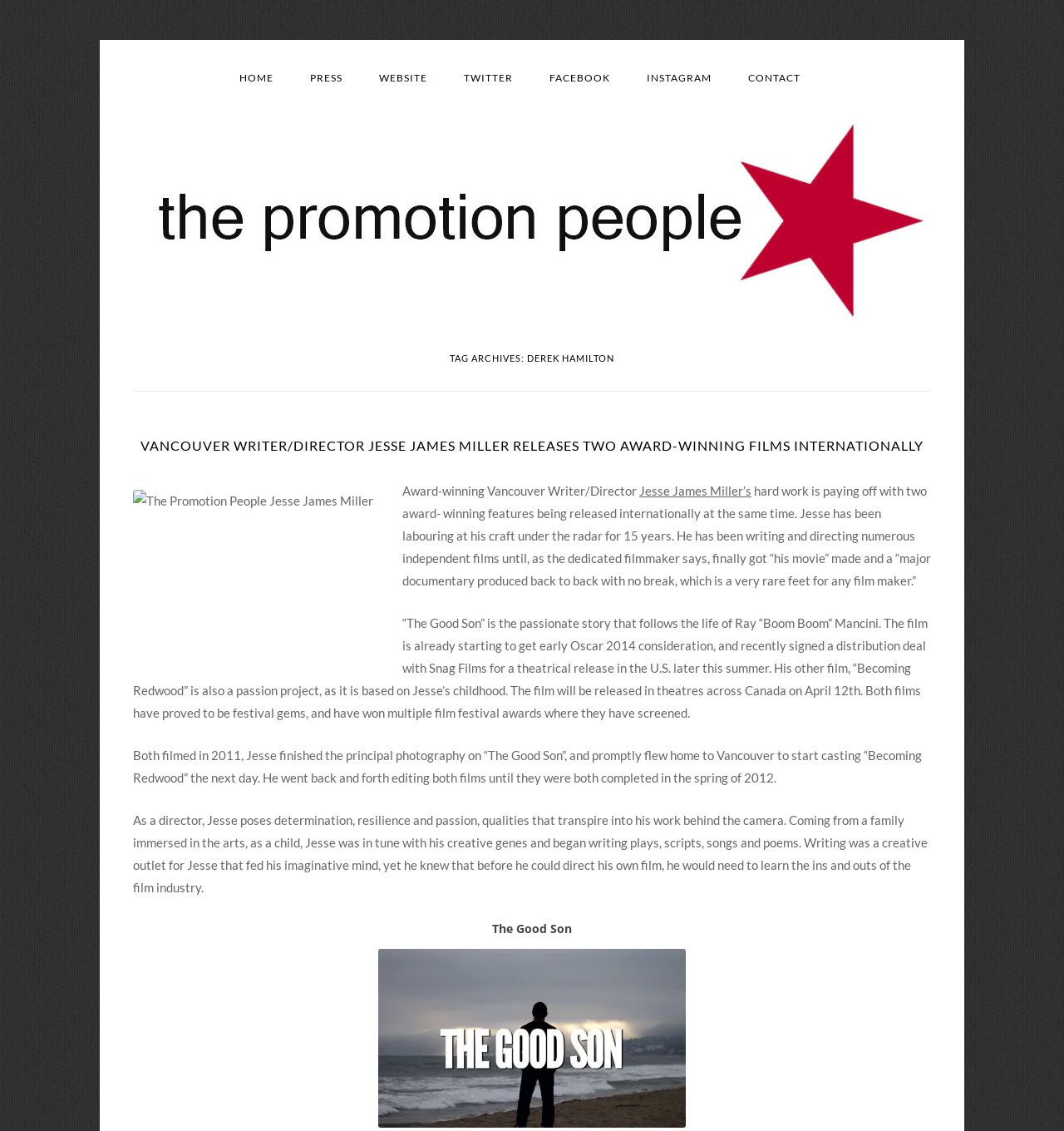Elaborate on the webpage's design and content in a detailed caption.

The webpage is about Derek Hamilton, and it appears to be a blog or news article page. At the top, there is a navigation menu with links to "HOME", "PRESS", "WEBSITE", "TWITTER", "FACEBOOK", "INSTAGRAM", and "CONTACT". Below the navigation menu, there is a large header section with the title "TAG ARCHIVES: DEREK HAMILTON".

The main content of the page is an article about Vancouver writer/director Jesse James Miller, who has released two award-winning films internationally. The article is divided into several sections, with headings and paragraphs of text. There are two images on the page, one of Jesse James Miller and another of his film "The Good Son".

The article begins with a heading that announces the release of Jesse James Miller's two films, followed by a paragraph of text that describes his hard work and dedication to his craft. The text is accompanied by a link to the article title. Below this, there is an image of Jesse James Miller, and then another section of text that describes his films "The Good Son" and "Becoming Redwood", including their plots and release dates.

The article continues with more text about Jesse James Miller's background and experience in the film industry, including his passion for writing and directing. There are several links throughout the article, including one to "The Promotion People The Good Son" at the bottom of the page, which is accompanied by an image of the film's poster. Overall, the webpage appears to be a news article or blog post about Jesse James Miller's achievements in the film industry.